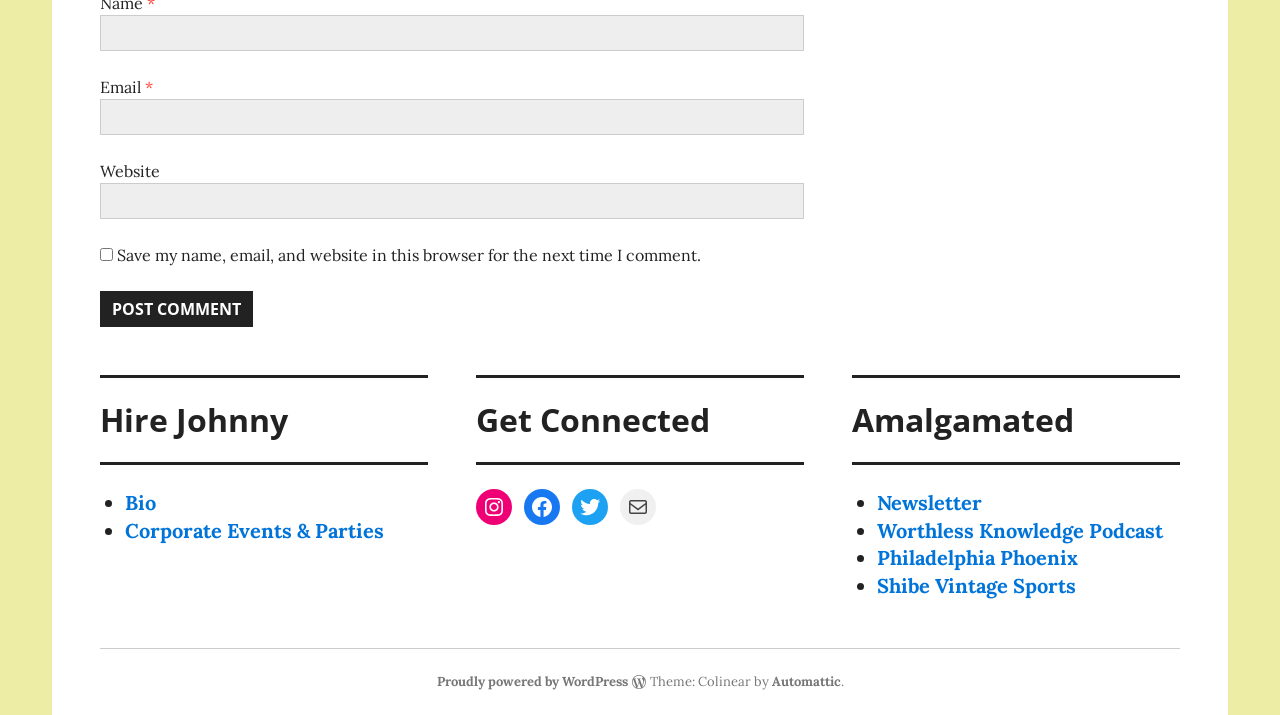What is the name of the theme used by this website?
Refer to the image and give a detailed answer to the query.

The footer section of the webpage mentions 'Theme: Colinear by Automattic', indicating that the theme used by this website is Colinear.